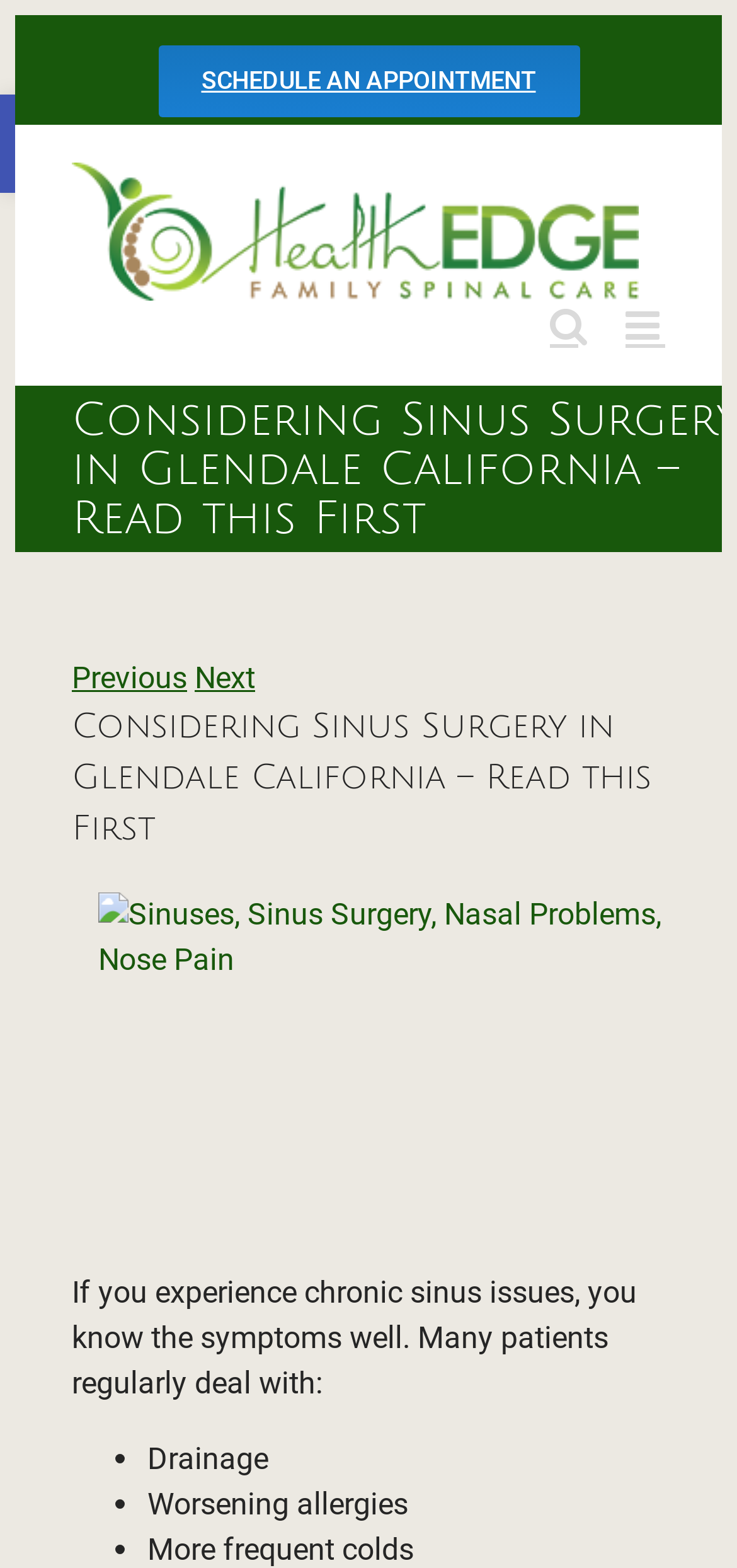What is the name of the healthcare provider?
From the image, respond with a single word or phrase.

Health Edge Family Spinal Care